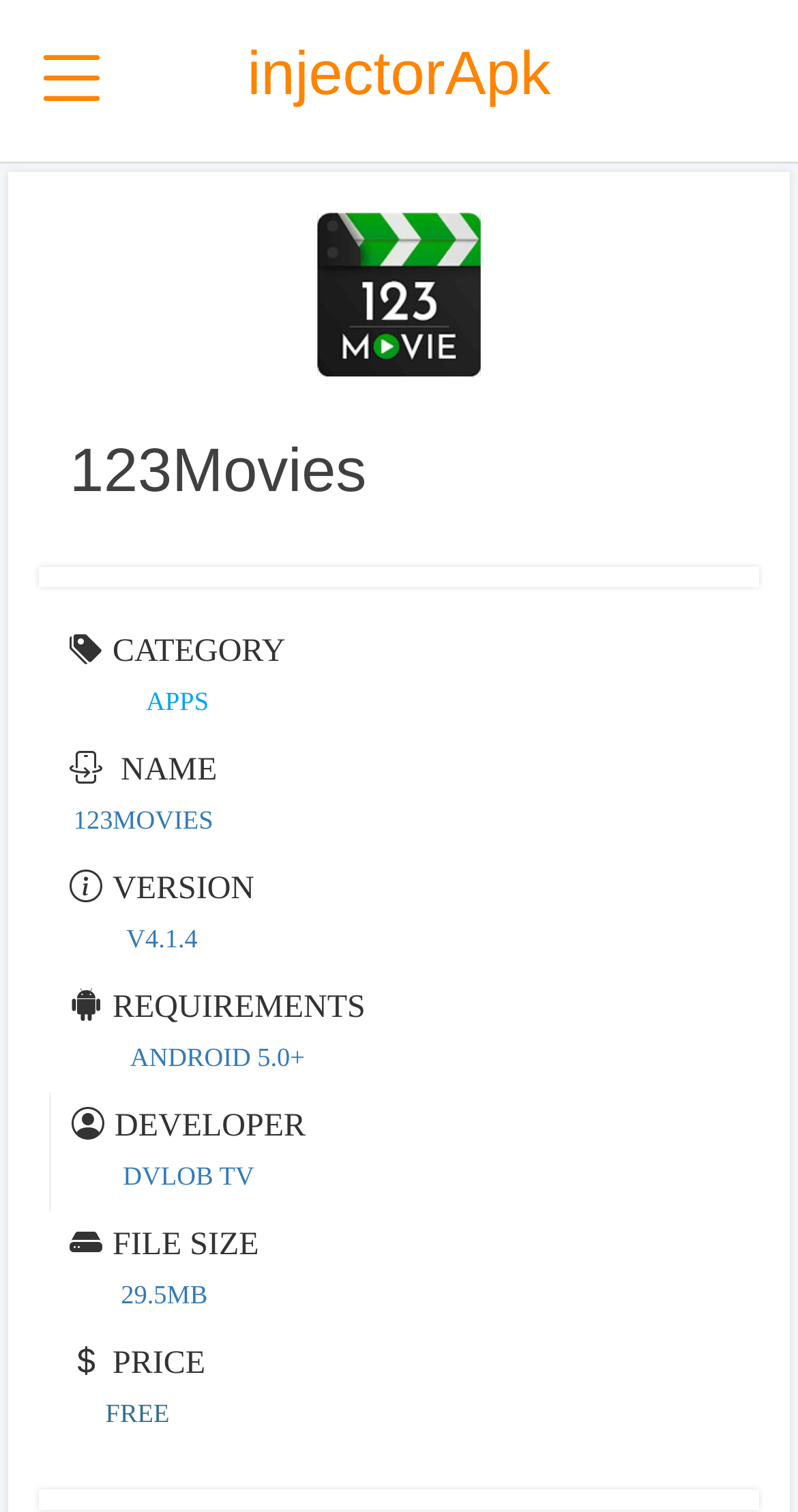Locate the bounding box coordinates of the clickable part needed for the task: "Go to the ENTERTAINMENT category".

[0.0, 0.246, 0.077, 0.314]